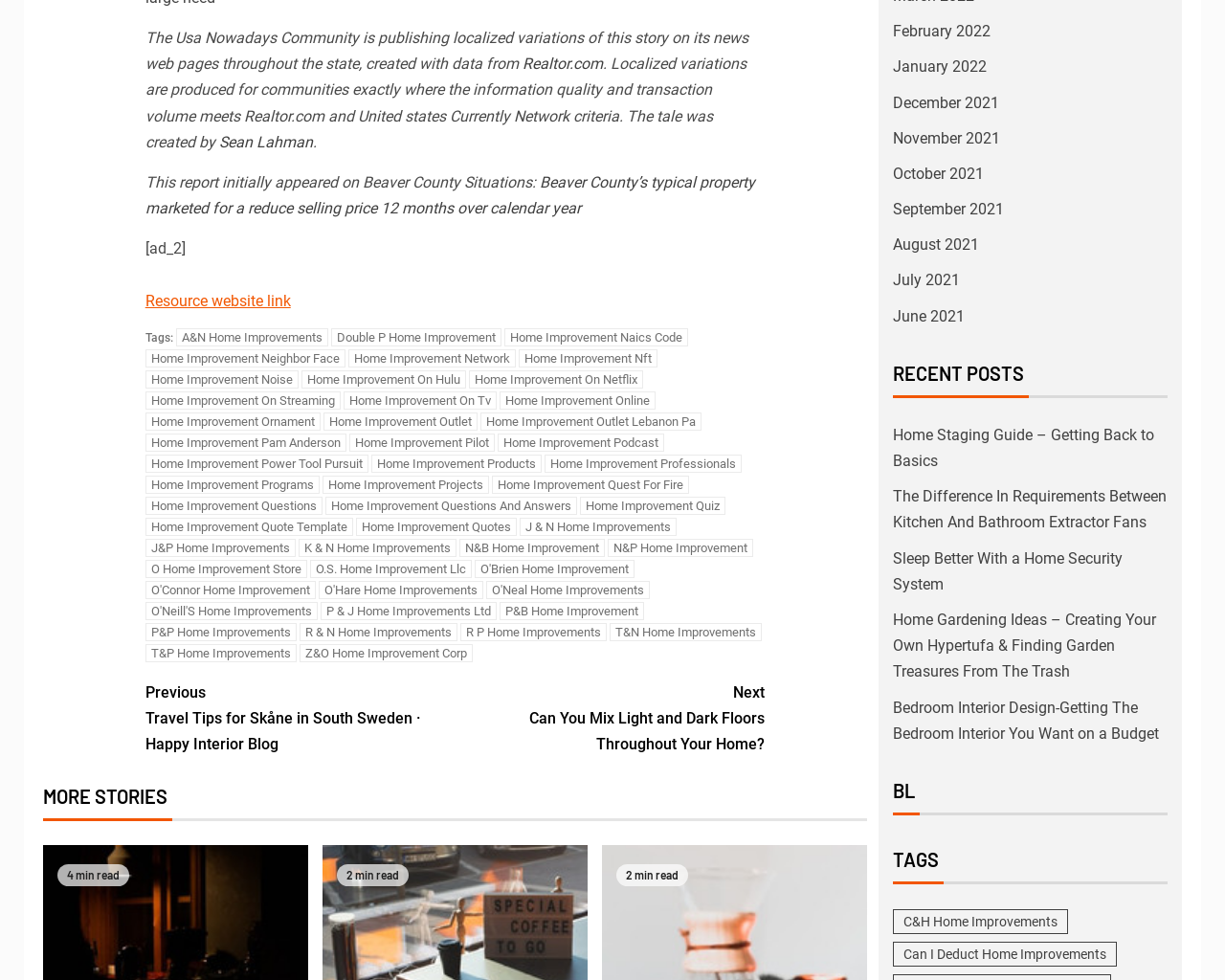Could you provide the bounding box coordinates for the portion of the screen to click to complete this instruction: "Explore the 'Home Staging Guide – Getting Back to Basics' post"?

[0.729, 0.434, 0.942, 0.48]